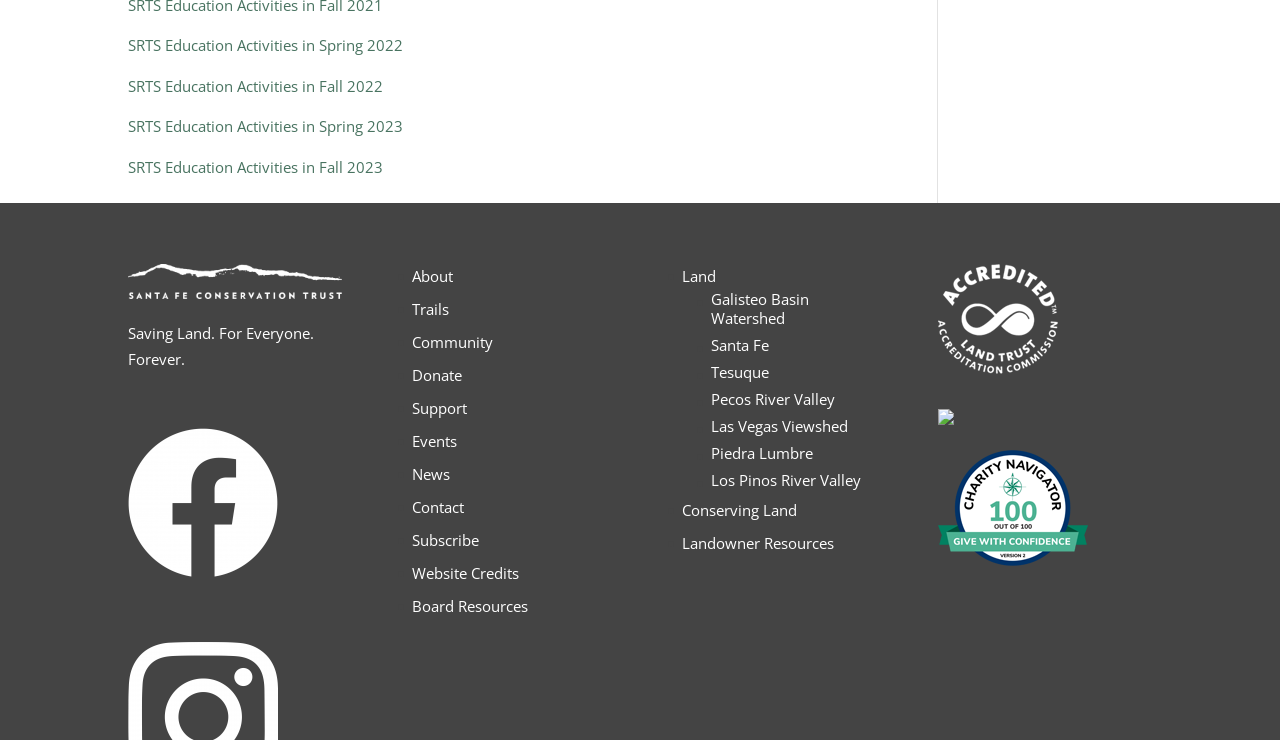Use a single word or phrase to respond to the question:
What is the purpose of the 'Donate' link?

To support the organization